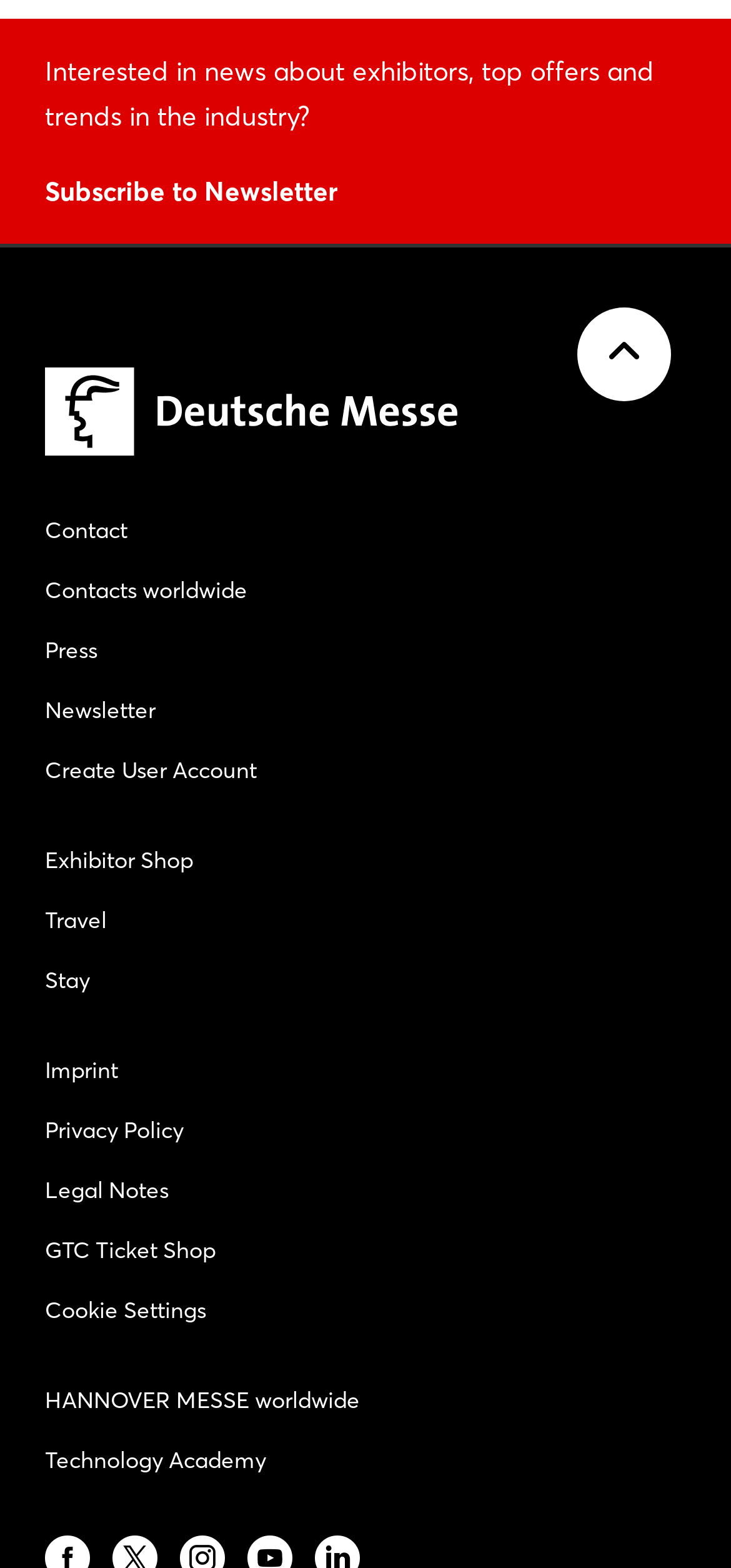What is the purpose of the 'Subscribe to Newsletter' link?
From the screenshot, provide a brief answer in one word or phrase.

To receive news about exhibitors